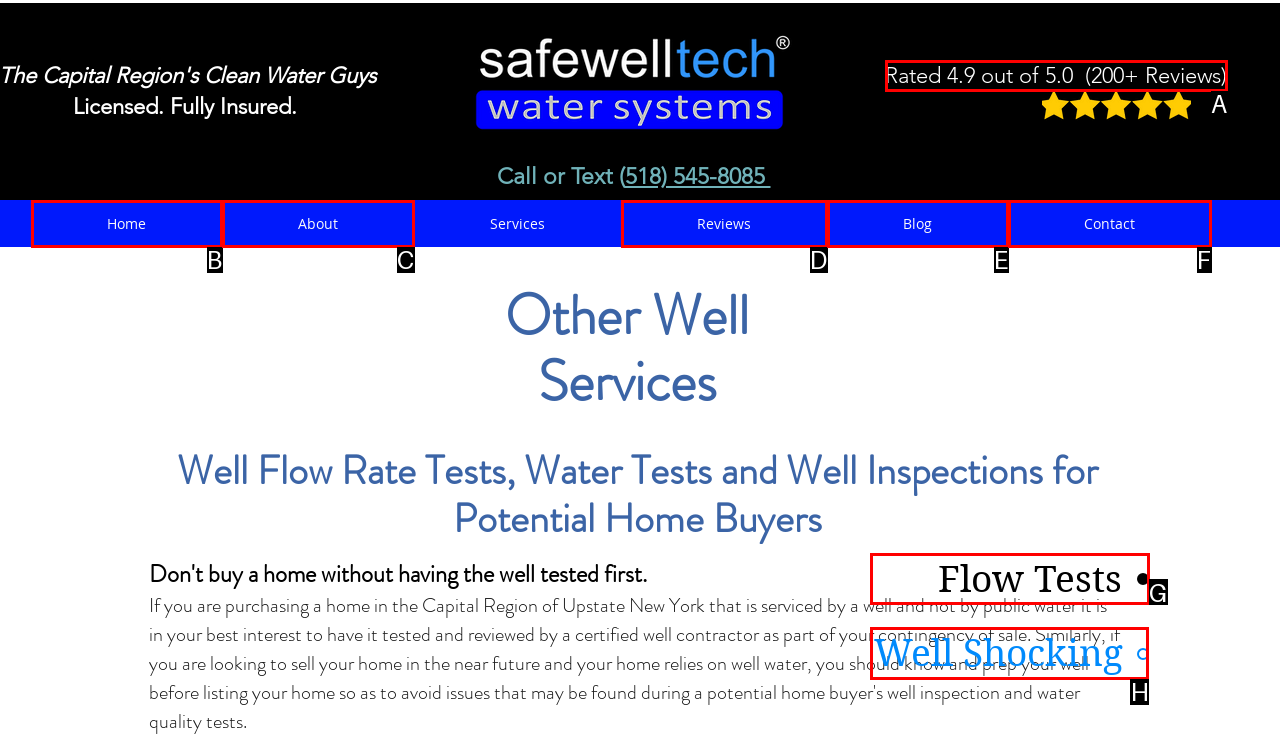Which lettered option should be clicked to achieve the task: View the Flow Tests page? Choose from the given choices.

G